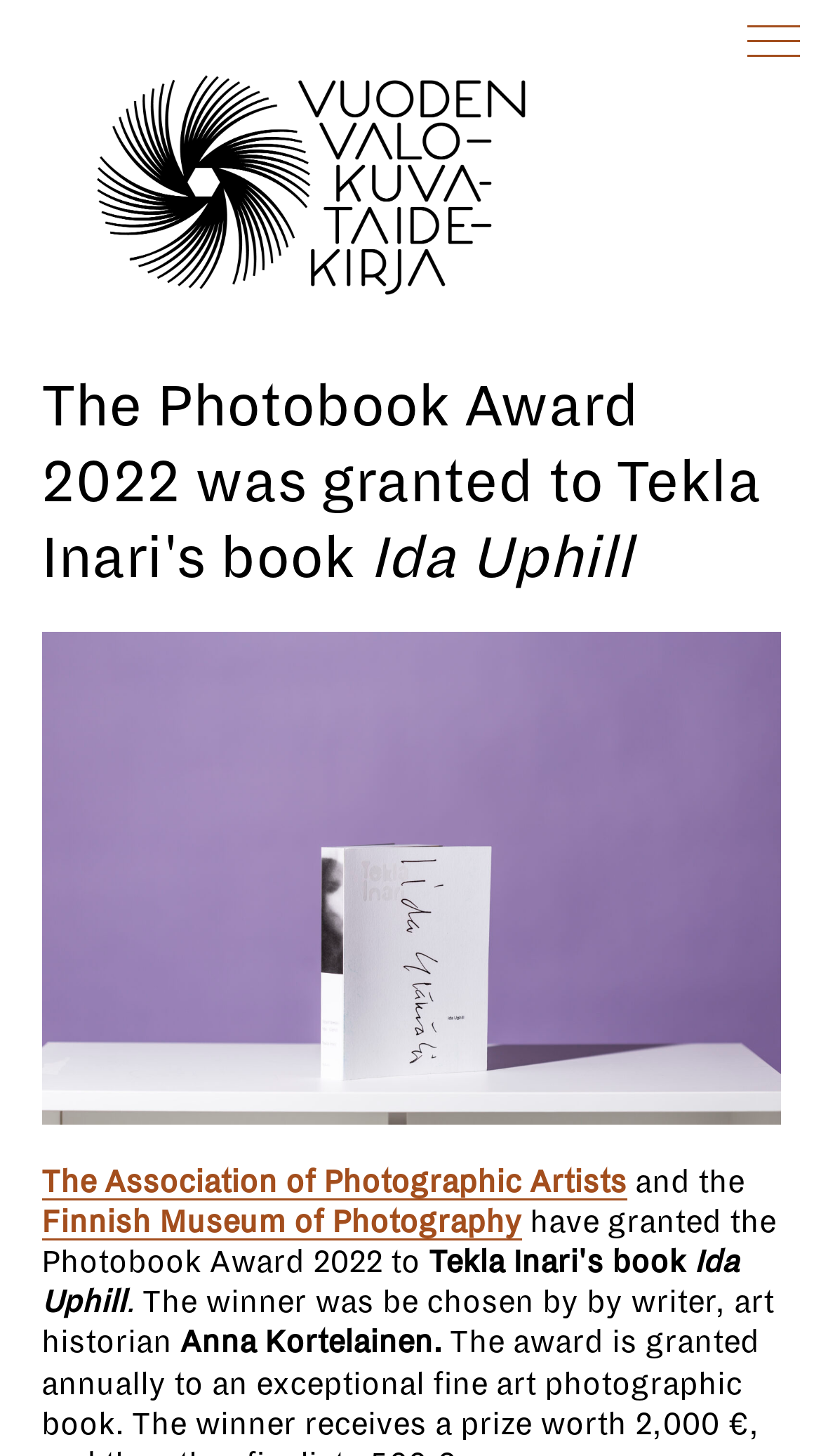What is the year of the Photobook Award mentioned on the webpage?
Refer to the image and respond with a one-word or short-phrase answer.

2022